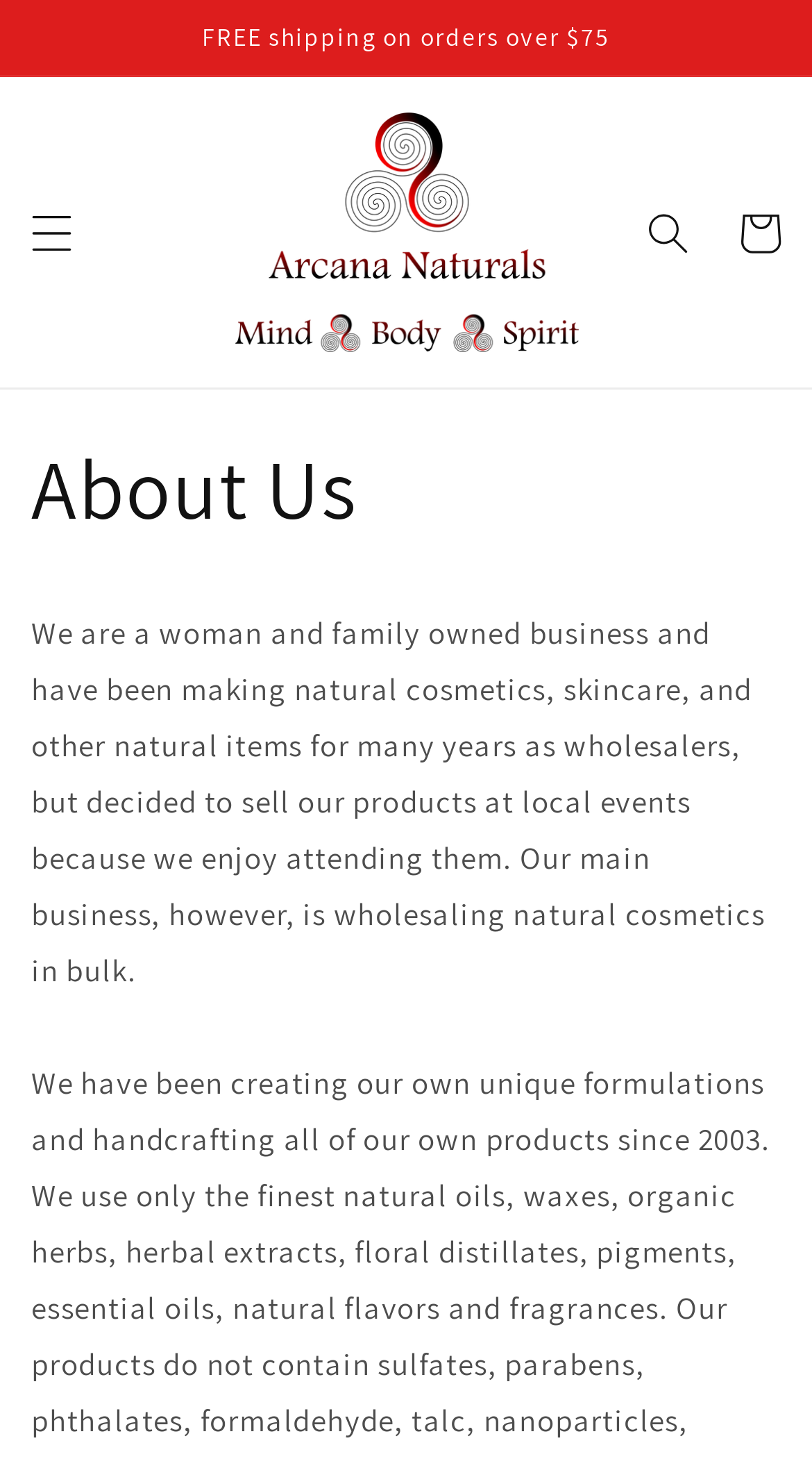Identify the bounding box coordinates for the UI element described as follows: "parent_node: Cart". Ensure the coordinates are four float numbers between 0 and 1, formatted as [left, top, right, bottom].

[0.269, 0.067, 0.731, 0.252]